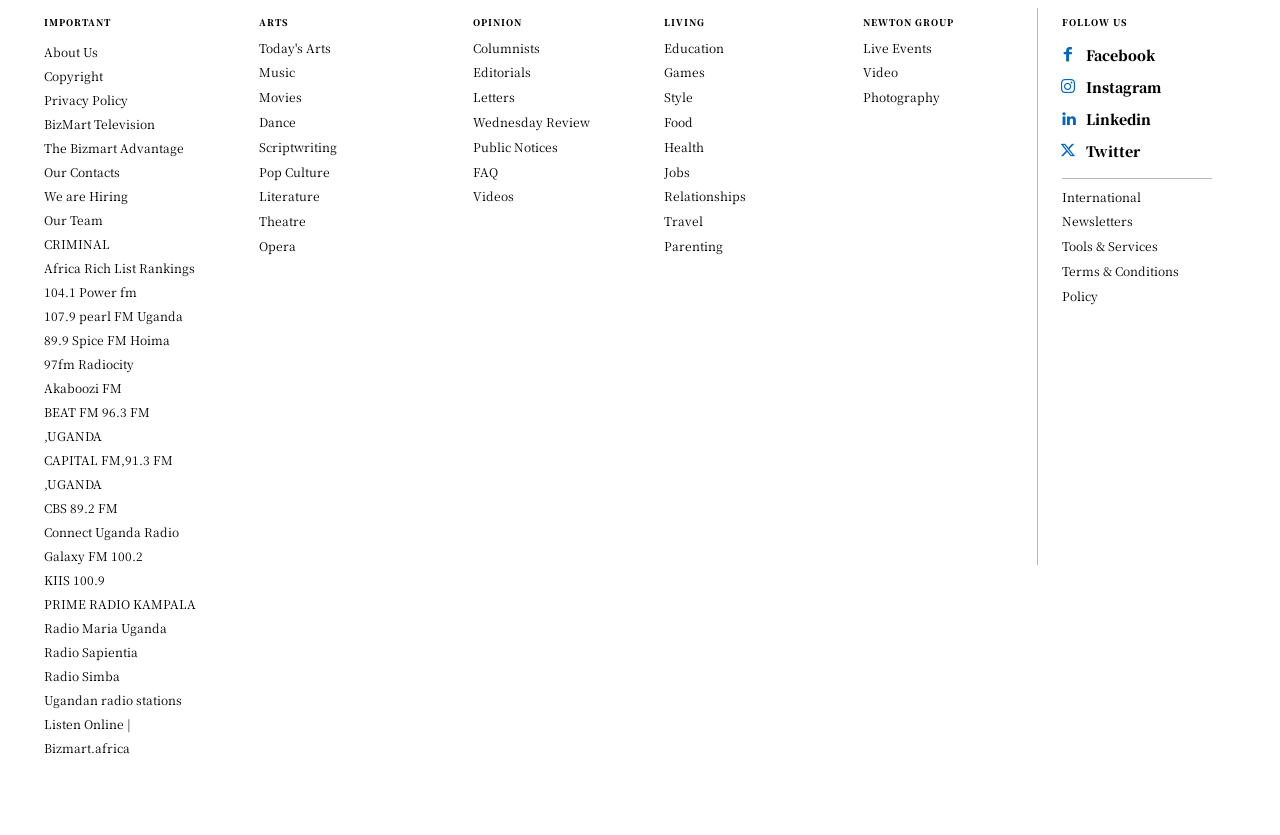Identify the bounding box coordinates of the area you need to click to perform the following instruction: "Select Industrial".

None